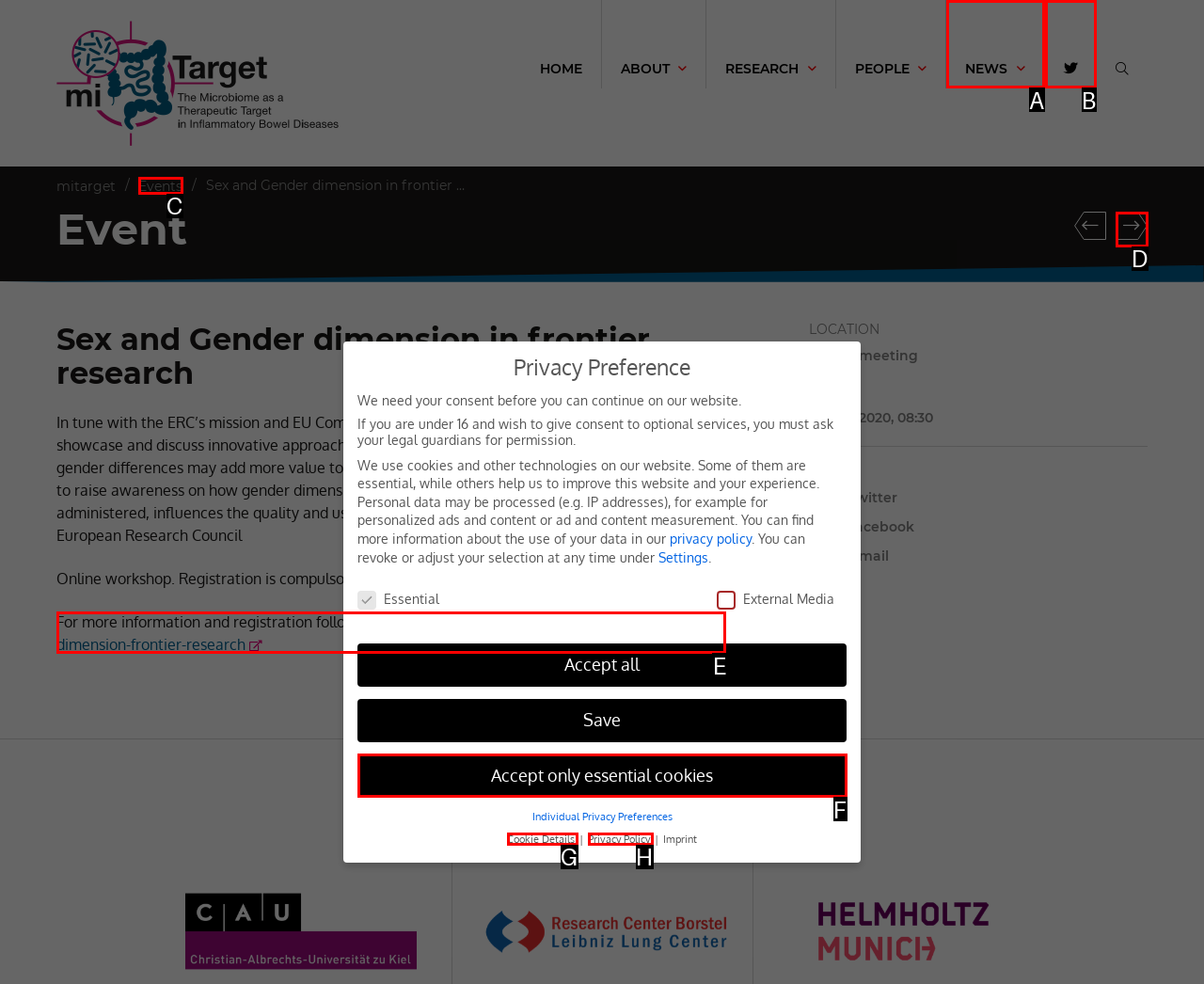Identify the appropriate choice to fulfill this task: Click the registration link
Respond with the letter corresponding to the correct option.

E